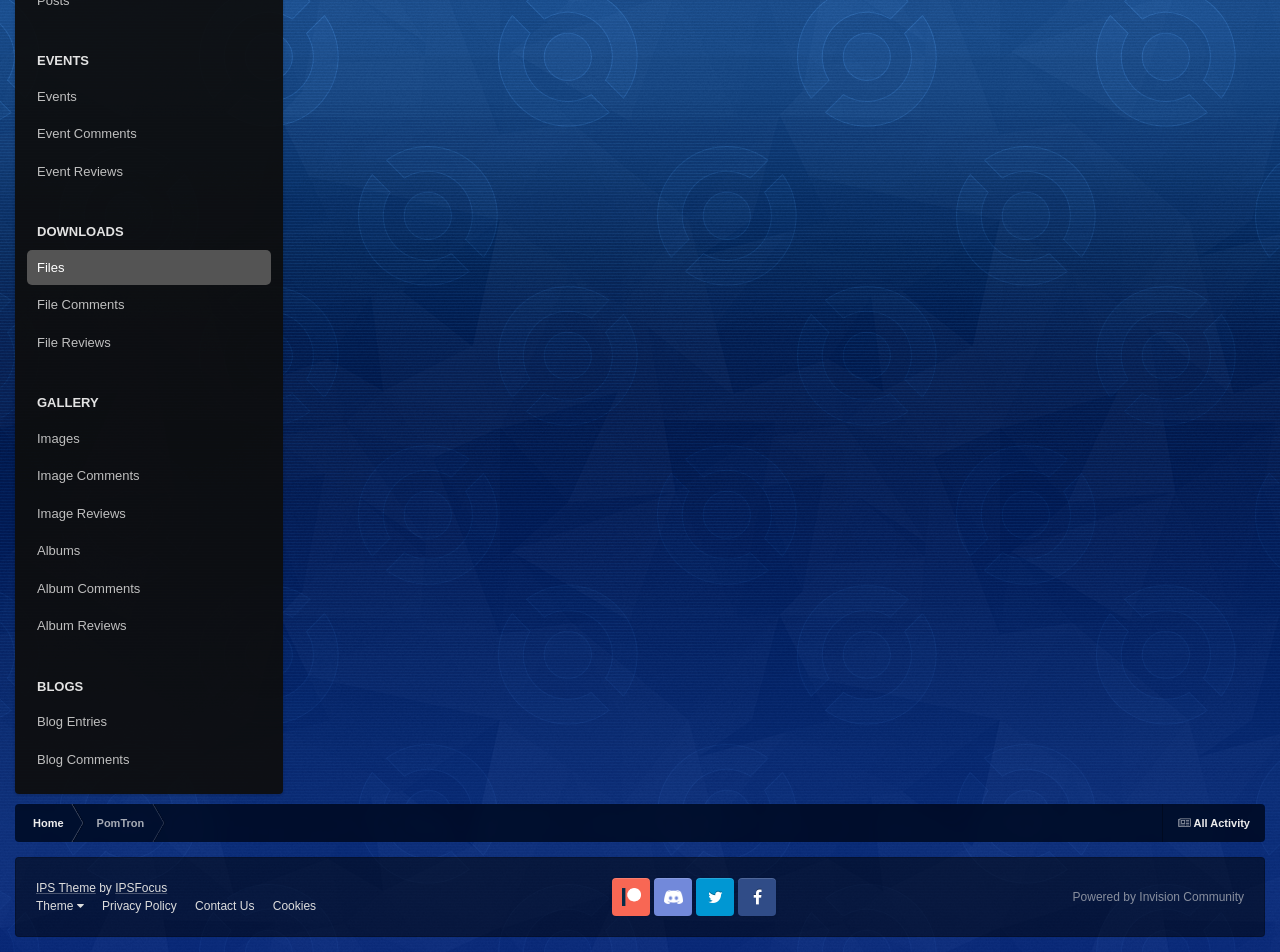Please give a concise answer to this question using a single word or phrase: 
How many types of file reviews are there?

1